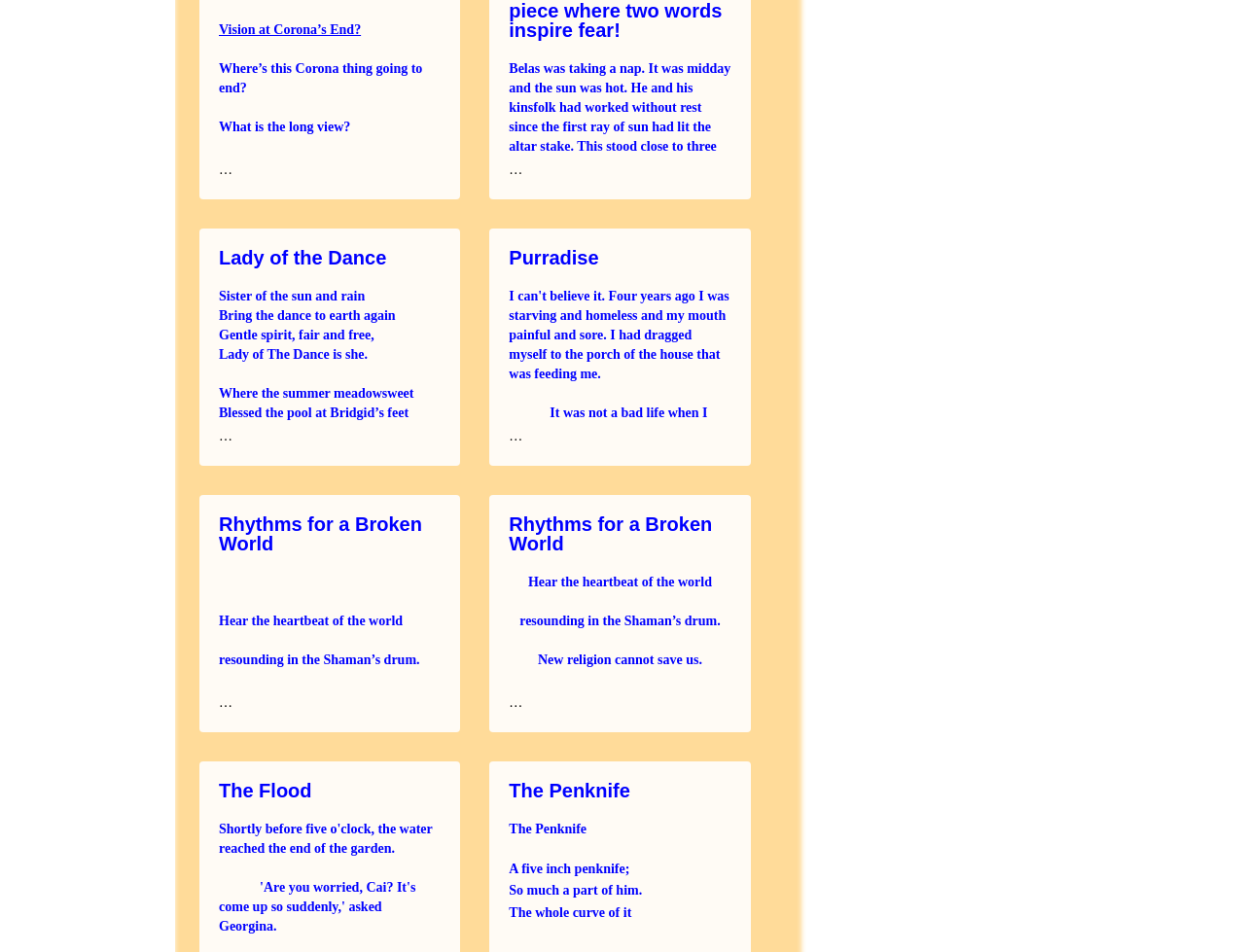Give a short answer using one word or phrase for the question:
How many poems are on this webpage?

6